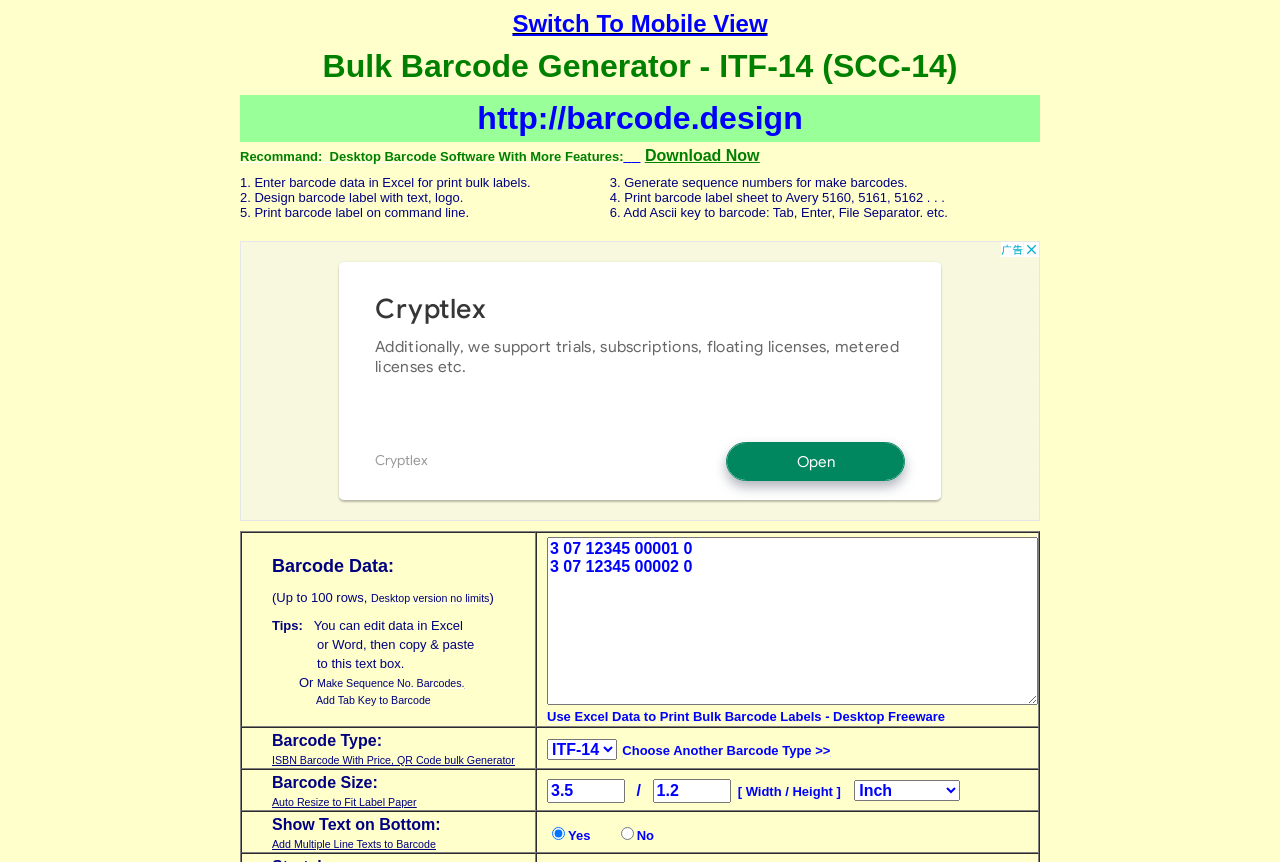Please determine the bounding box coordinates of the element's region to click in order to carry out the following instruction: "Enter barcode data". The coordinates should be four float numbers between 0 and 1, i.e., [left, top, right, bottom].

[0.427, 0.623, 0.811, 0.818]